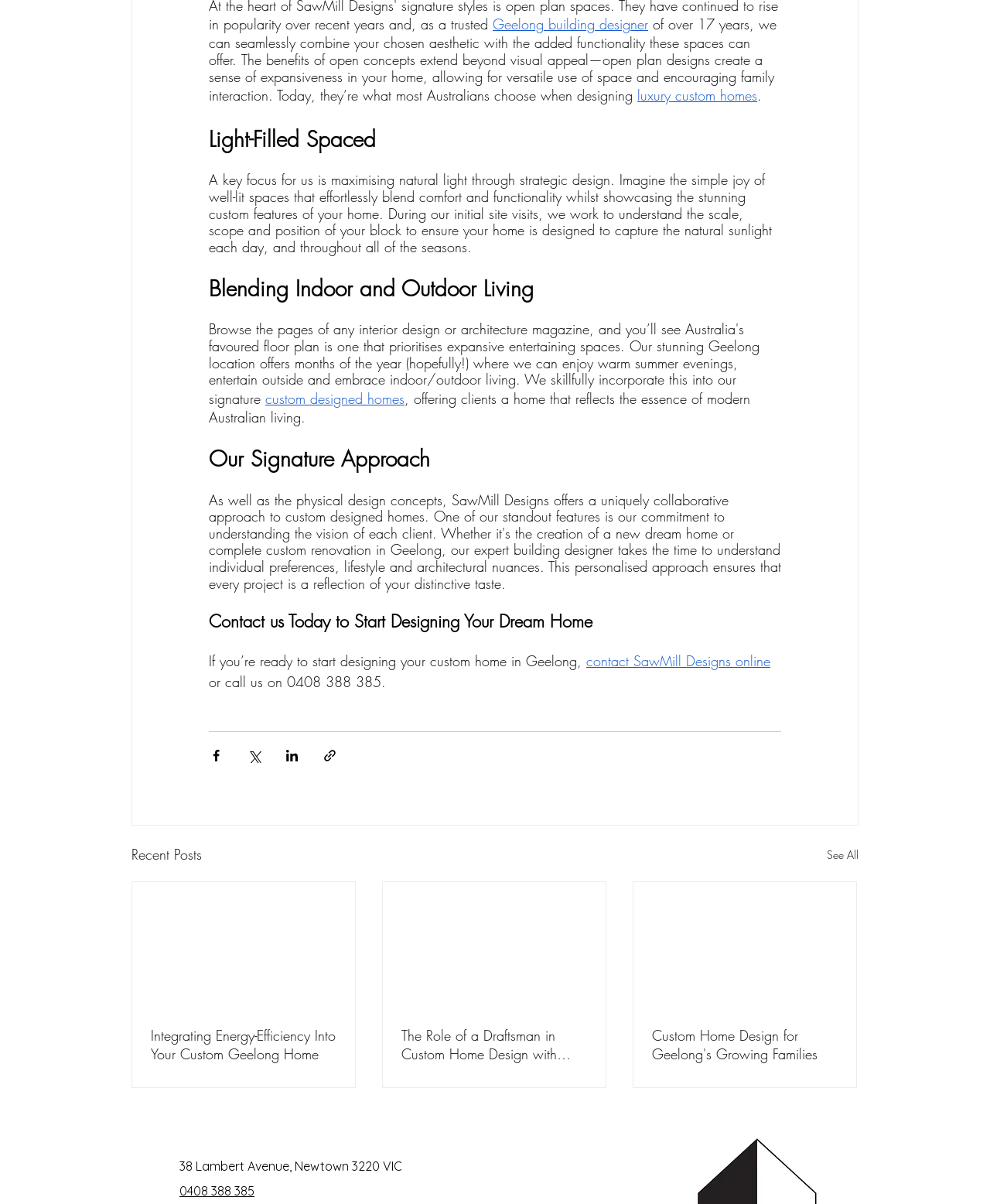Identify the bounding box coordinates for the UI element described as: "luxury custom homes". The coordinates should be provided as four floats between 0 and 1: [left, top, right, bottom].

[0.644, 0.071, 0.765, 0.087]